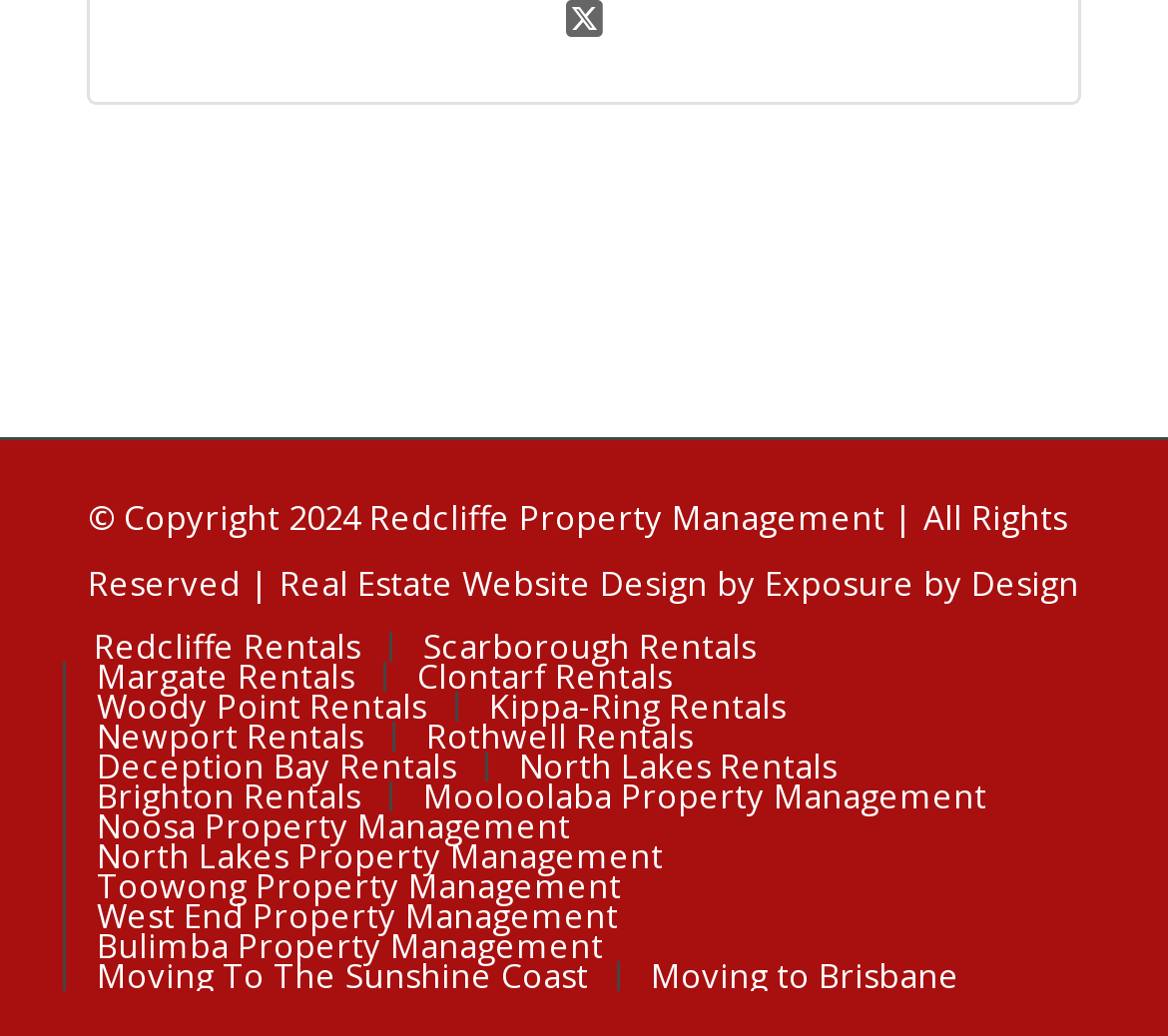Pinpoint the bounding box coordinates of the element that must be clicked to accomplish the following instruction: "Learn about Moving To The Sunshine Coast". The coordinates should be in the format of four float numbers between 0 and 1, i.e., [left, top, right, bottom].

[0.054, 0.928, 0.529, 0.957]